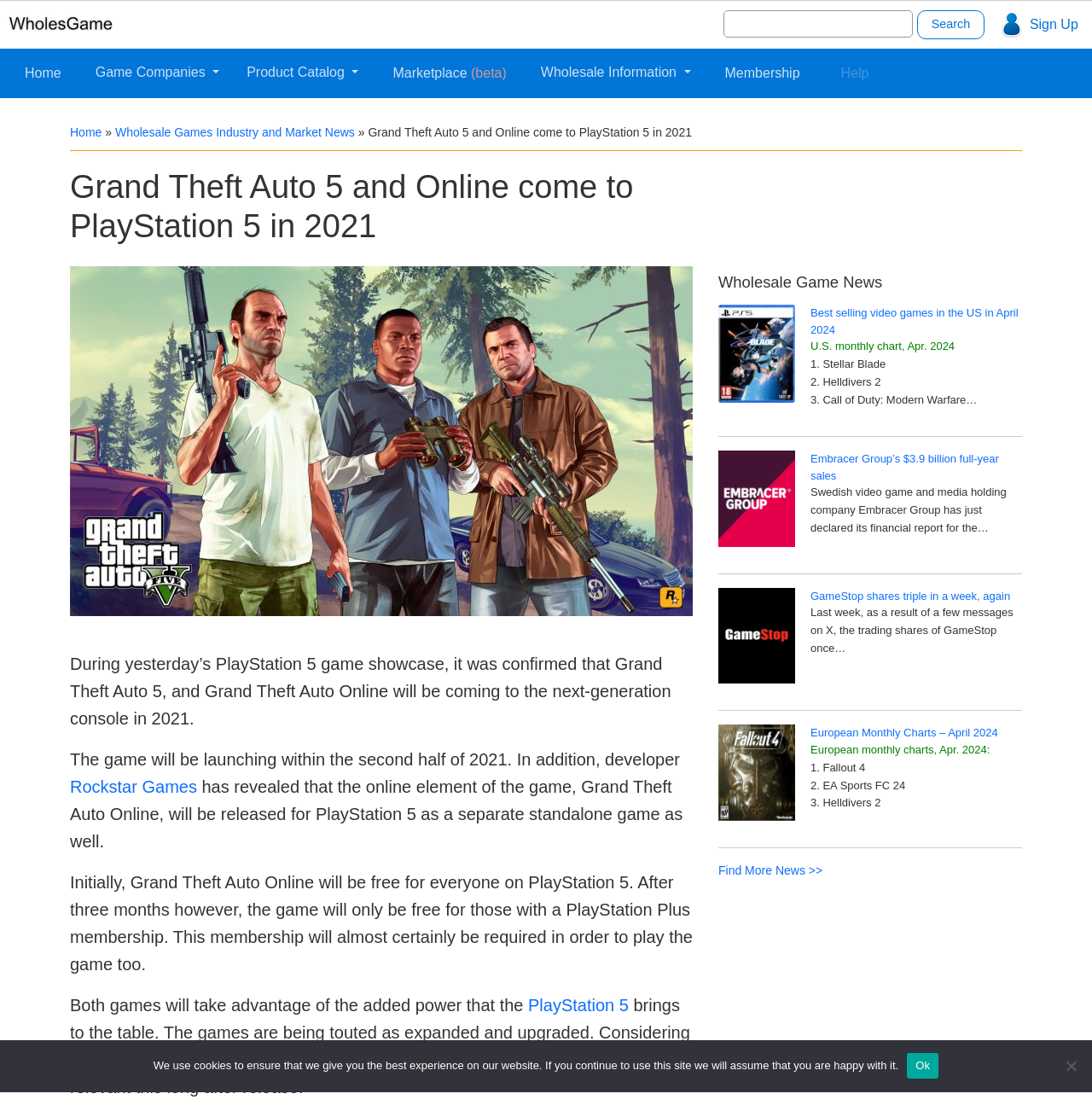Identify the coordinates of the bounding box for the element that must be clicked to accomplish the instruction: "share on Facebook".

None